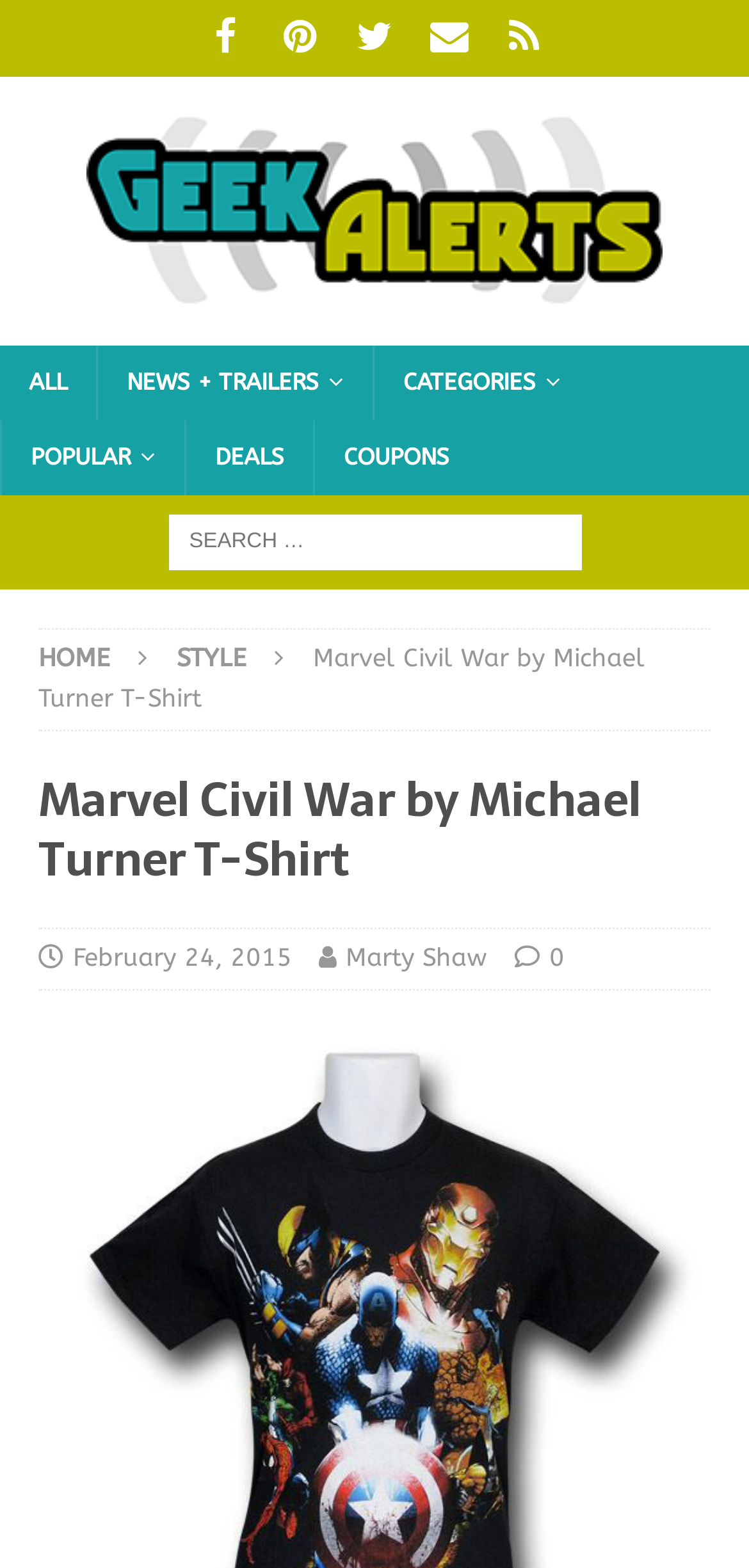Find the bounding box coordinates of the clickable element required to execute the following instruction: "Click on IOS". Provide the coordinates as four float numbers between 0 and 1, i.e., [left, top, right, bottom].

None